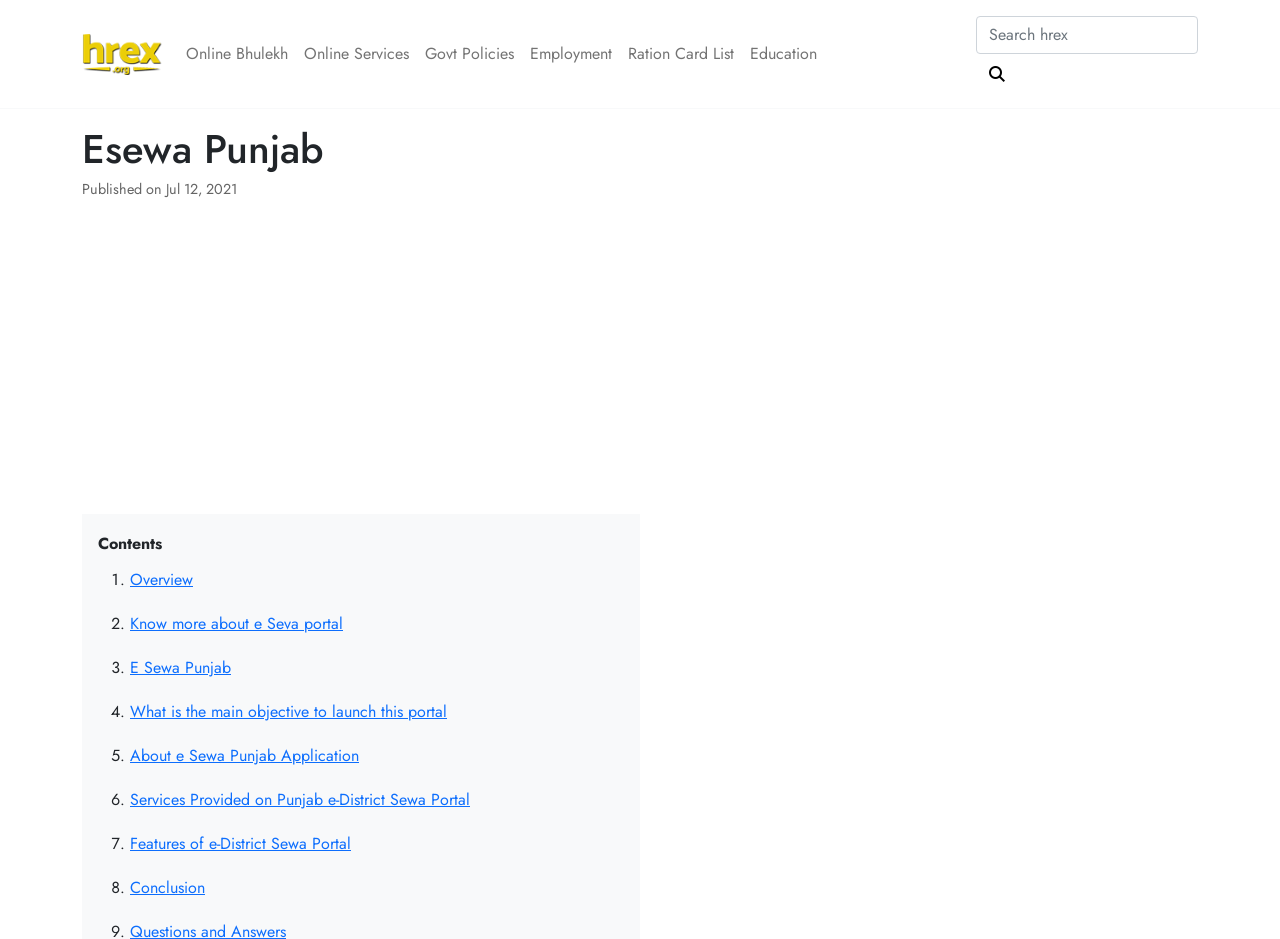Articulate a complete and detailed caption of the webpage elements.

The webpage is titled "Esewa Punjab" and has a header section at the top with several links, including "hrex.org logo", "Online Bhulekh", "Online Services", "Govt Policies", "Employment", "Ration Card List", and "Education". There is also a search box with a button on the right side, accompanied by a small image.

Below the header section, there is a heading "Esewa Punjab" followed by a publication date "Published on Jul 12, 2021". An advertisement iframe is placed below the publication date, taking up a significant portion of the page.

The main content of the page is organized as a list of 8 items, each with a number marker (1. to 8.) and a corresponding link. The links are titled "Overview", "Know more about e Seva portal", "E Sewa Punjab", "What is the main objective to launch this portal", "About e Sewa Punjab Application", "Services Provided on Punjab e-District Sewa Portal", "Features of e-District Sewa Portal", and "Conclusion". The list is placed below the advertisement iframe and takes up the majority of the page's content area.